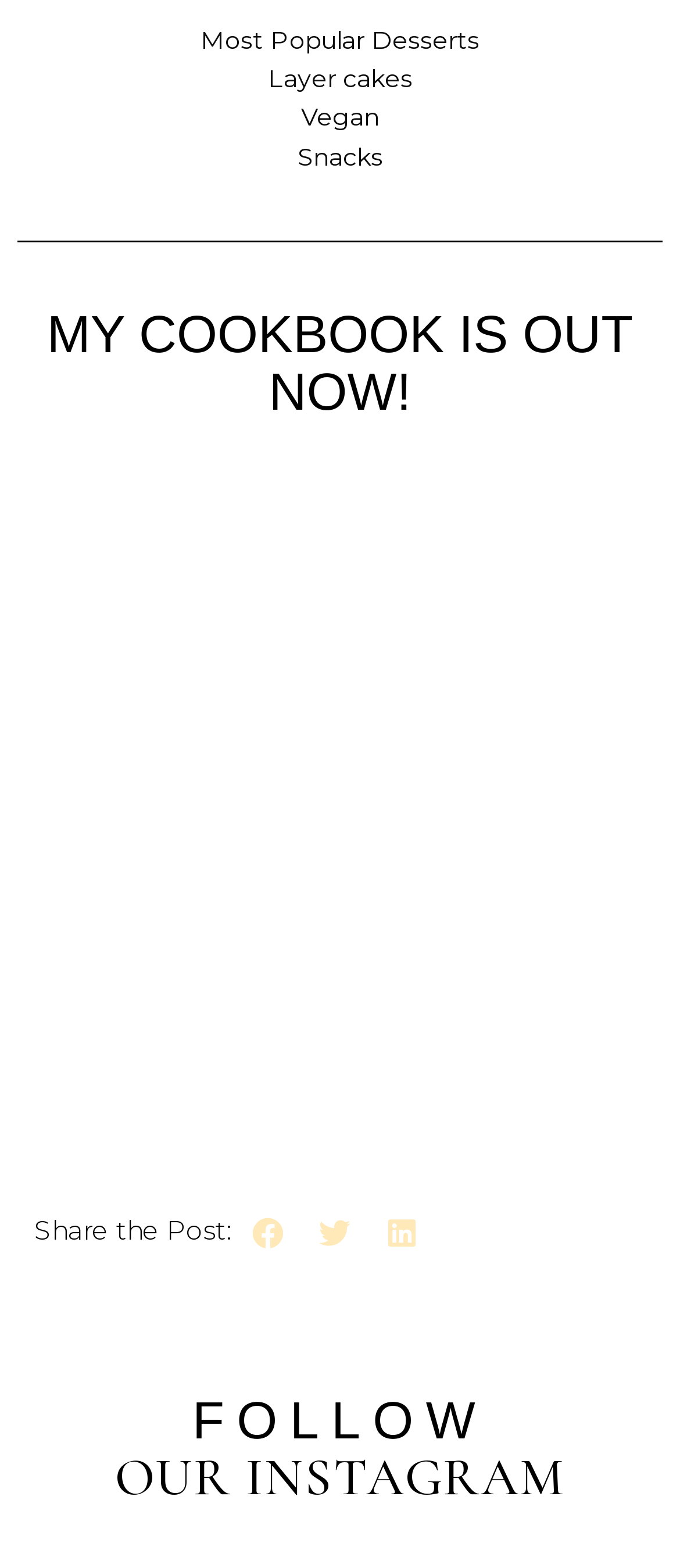Could you determine the bounding box coordinates of the clickable element to complete the instruction: "Click on Vegan desserts"? Provide the coordinates as four float numbers between 0 and 1, i.e., [left, top, right, bottom].

[0.442, 0.063, 0.558, 0.087]